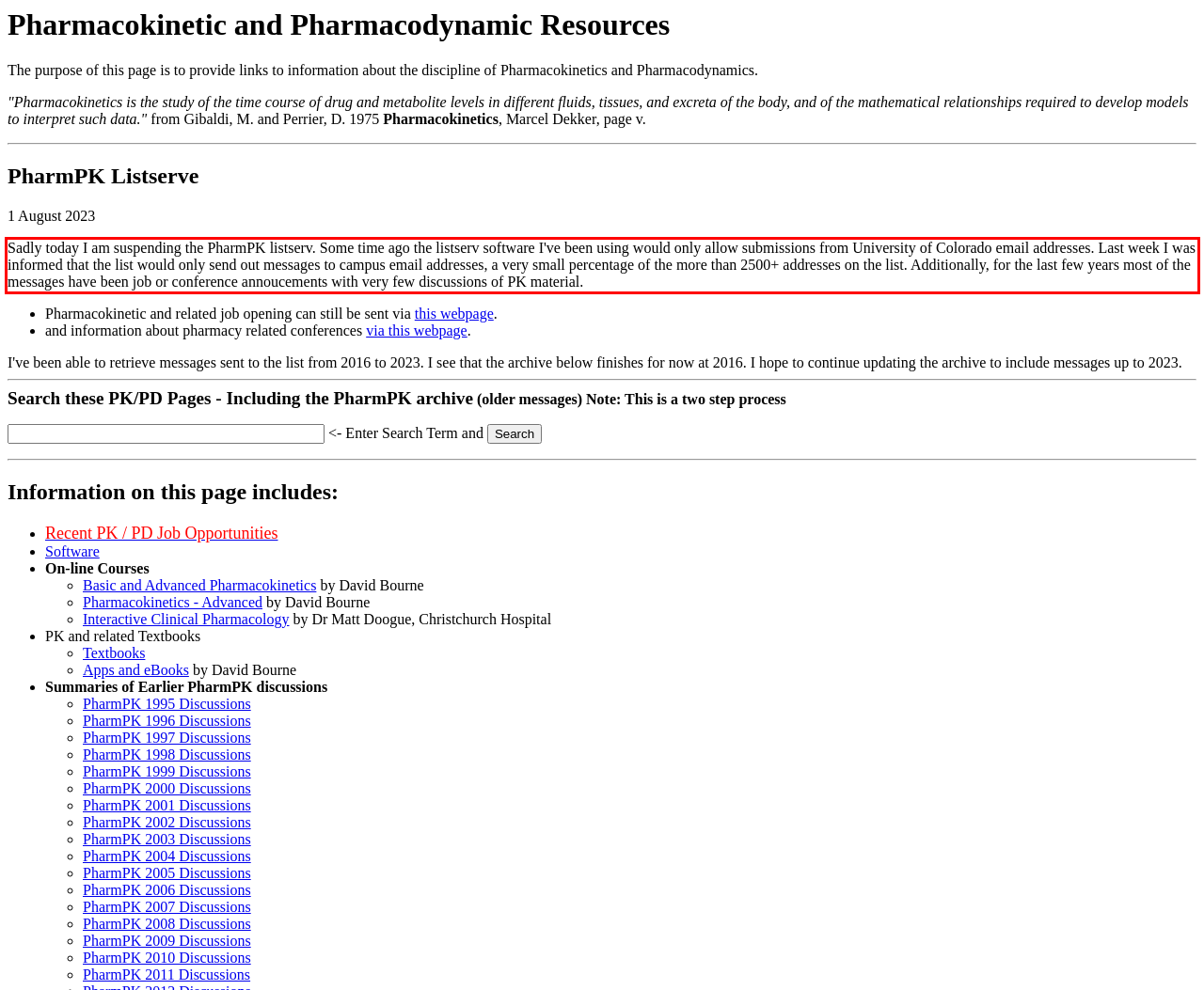You are provided with a screenshot of a webpage that includes a red bounding box. Extract and generate the text content found within the red bounding box.

Sadly today I am suspending the PharmPK listserv. Some time ago the listserv software I've been using would only allow submissions from University of Colorado email addresses. Last week I was informed that the list would only send out messages to campus email addresses, a very small percentage of the more than 2500+ addresses on the list. Additionally, for the last few years most of the messages have been job or conference annoucements with very few discussions of PK material.